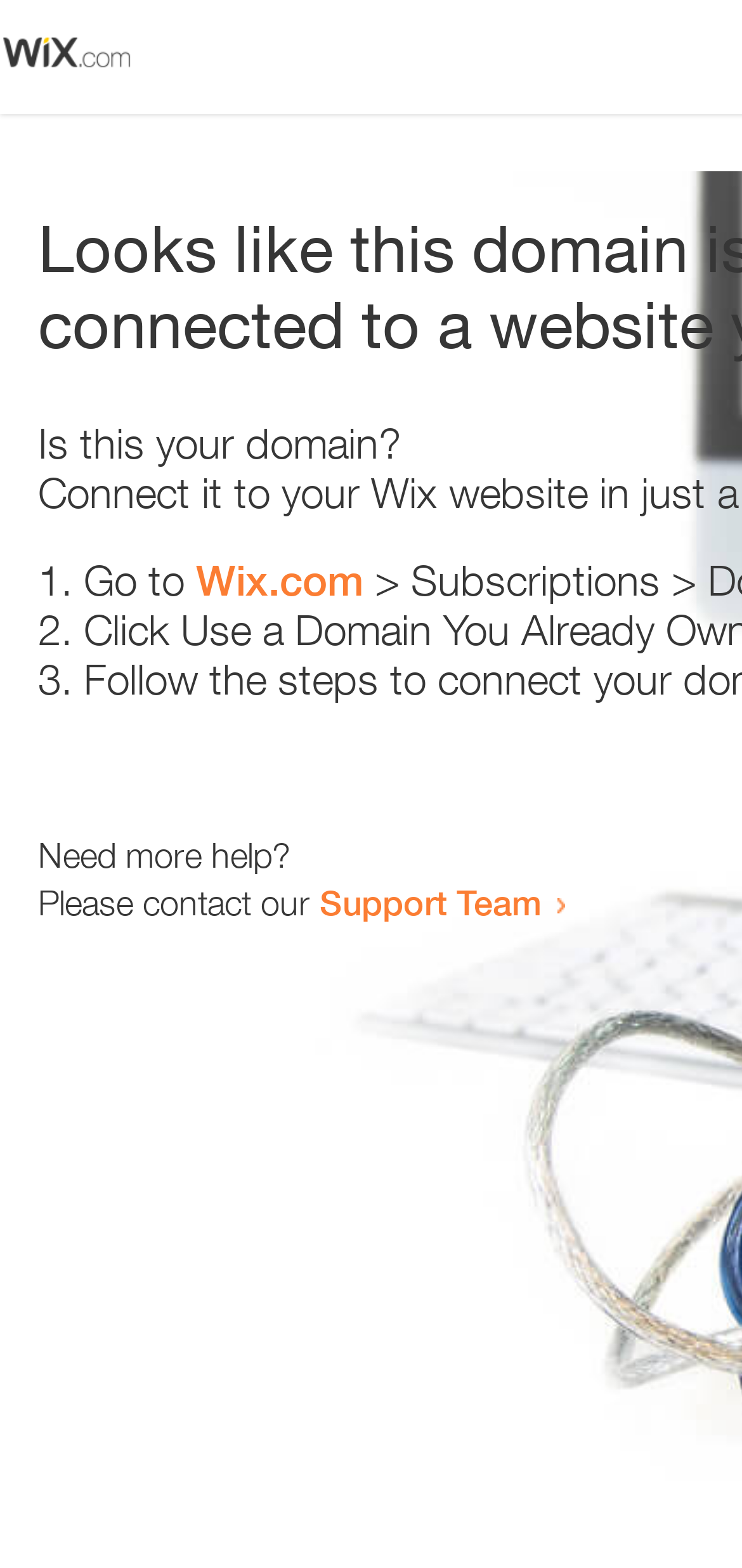Explain the webpage in detail.

The webpage appears to be an error page, with a small image at the top left corner. Below the image, there is a heading that reads "Is this your domain?" centered on the page. 

Underneath the heading, there is a numbered list with three items. The first item starts with "1." and is followed by the text "Go to" and a link to "Wix.com". The second item starts with "2." and the third item starts with "3.", but their contents are not specified. 

At the bottom of the page, there is a section that provides additional help options. It starts with the text "Need more help?" and is followed by a sentence that reads "Please contact our". This sentence is completed with a link to the "Support Team".